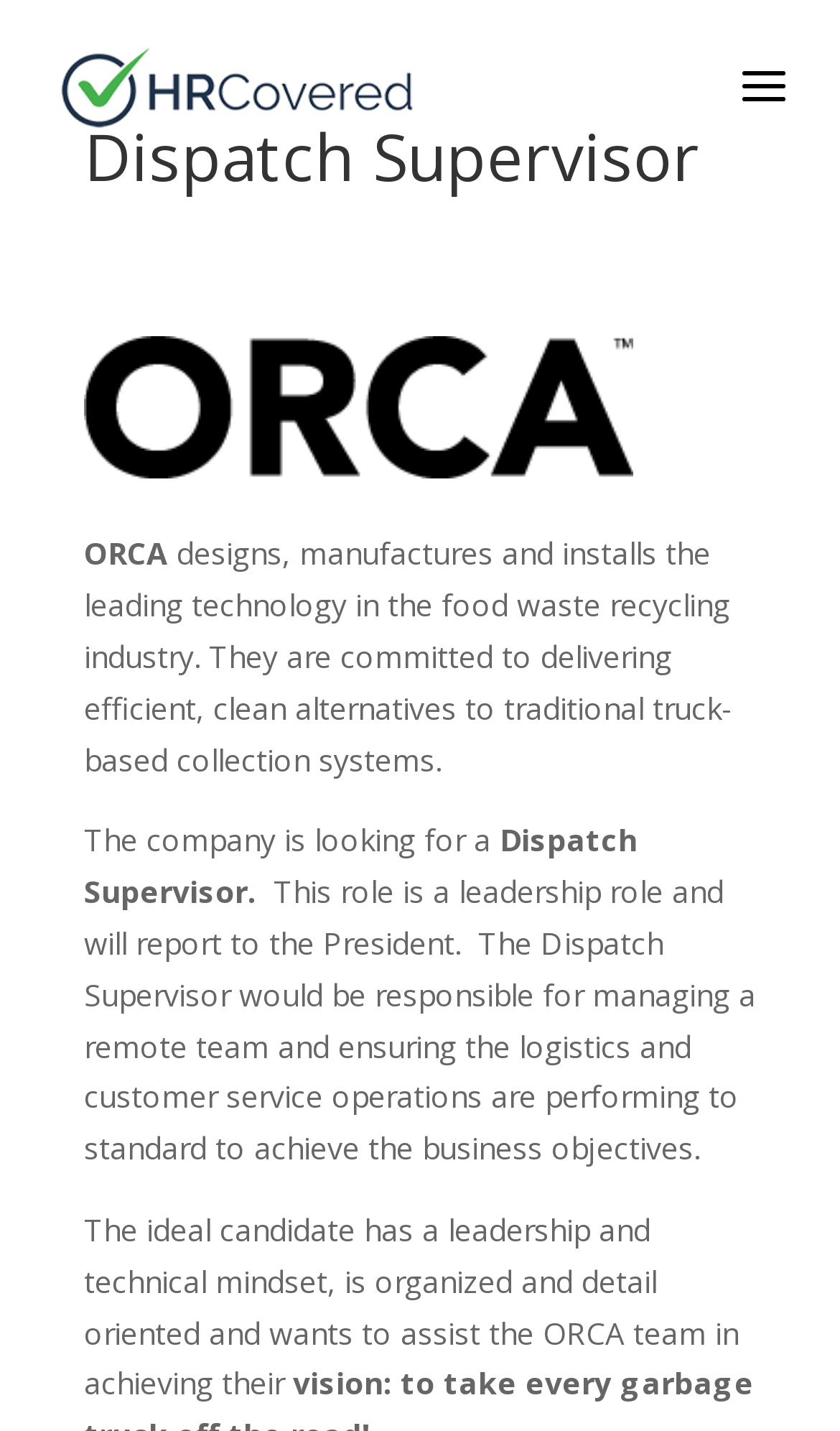What kind of mindset is required for the ideal candidate?
Refer to the image and provide a one-word or short phrase answer.

Leadership and technical mindset